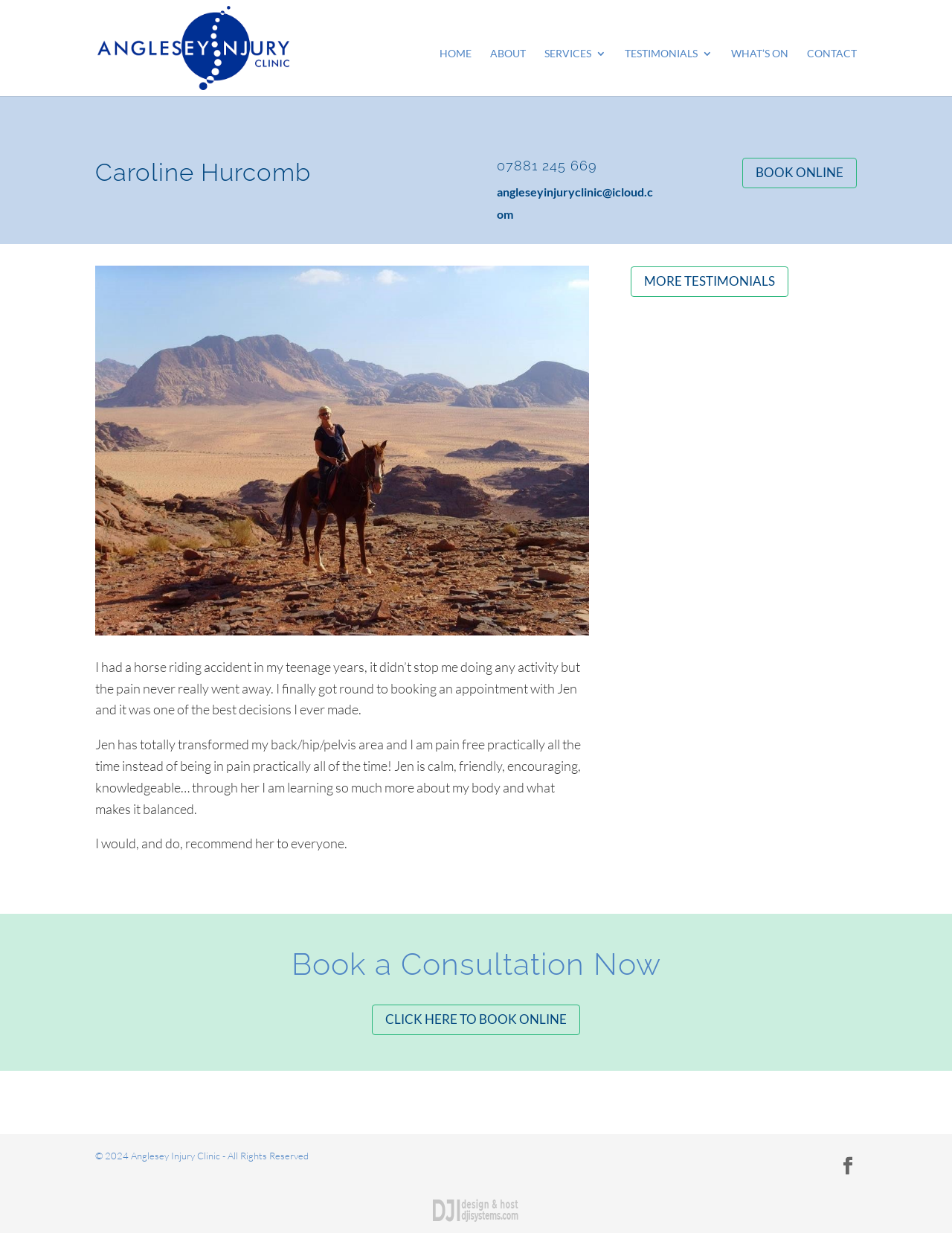Deliver a detailed narrative of the webpage's visual and textual elements.

The webpage is about Caroline Hurcomb, an injury clinic professional, and her services at Anglesey Injury Clinic. At the top left, there is a logo image of Anglesey Injury Clinic, accompanied by a link to the clinic's homepage. 

Below the logo, there is a navigation menu with links to different sections of the website, including HOME, ABOUT, SERVICES, TESTIMONIALS, WHAT'S ON, and CONTACT. These links are aligned horizontally and take up a significant portion of the top section of the page.

The main content of the page is an article that occupies most of the page's width. It starts with a heading that displays Caroline Hurcomb's name, followed by her contact information, including a phone number and an email address. There is also a link to book an appointment online.

The article then features a testimonial from a satisfied client, which is a lengthy text that describes the client's positive experience with Caroline Hurcomb. The testimonial is divided into three paragraphs, with the last paragraph encouraging readers to book a consultation.

Below the testimonial, there is a link to read more testimonials. Further down, there is a call-to-action heading that encourages visitors to book a consultation, accompanied by a link to do so online.

At the bottom of the page, there is a footer section that contains a copyright notice, stating that the content belongs to Anglesey Injury Clinic. There is also a social media link and a small image, likely a social media icon, positioned at the bottom right corner of the page.